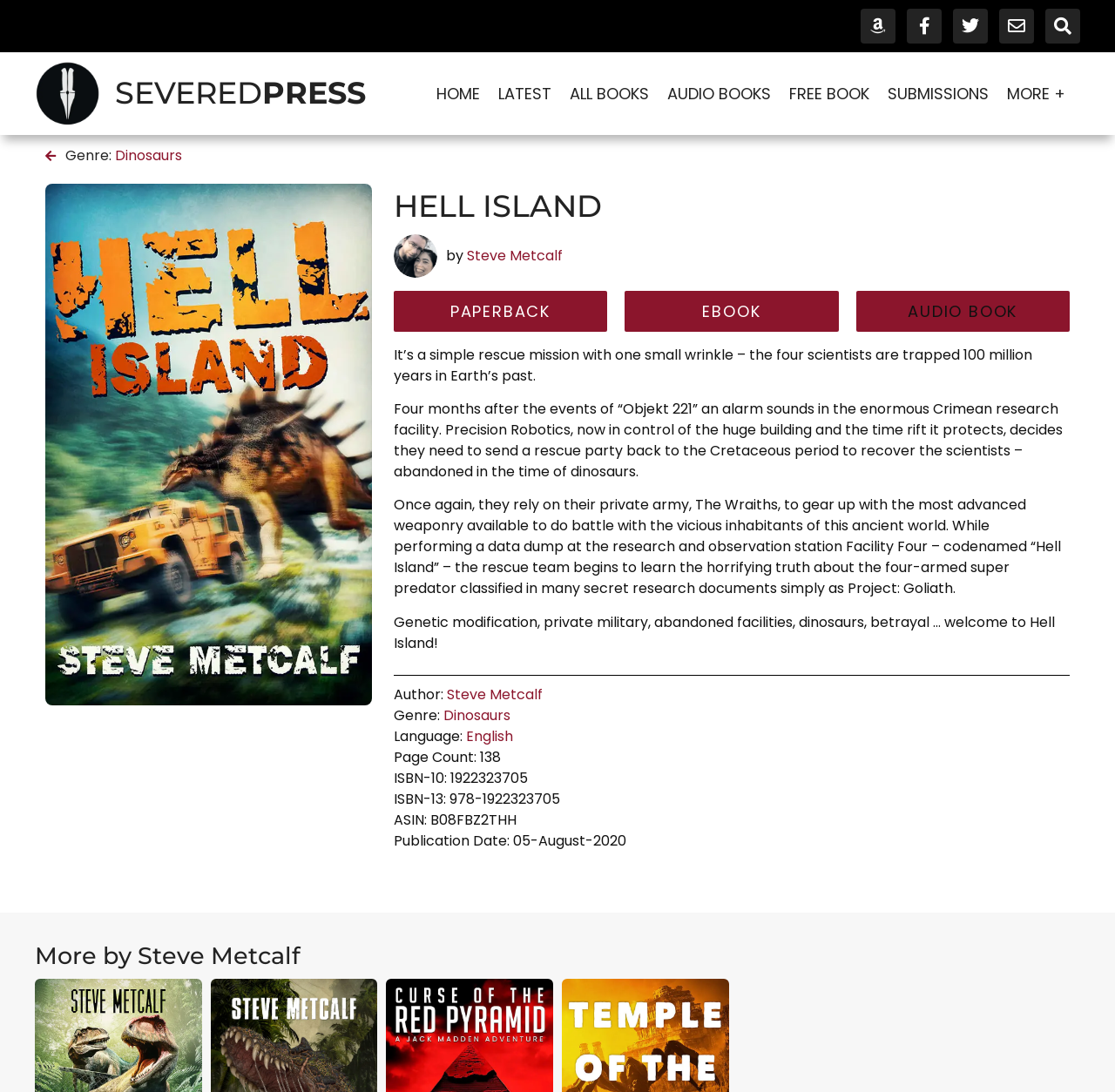Generate a comprehensive description of the contents of the webpage.

This webpage is about a book titled "Hell Island" by Steve Metcalf. At the top, there are five social media links, including Amazon, Facebook, Twitter, Envelope, and Search, aligned horizontally. Below them, there is a logo of Severed Press, which is an online sci-fi horror book store. 

To the right of the logo, there is a heading "SEVEREDPRESS" with a link to the main page. Below it, there are seven navigation links: "HOME", "LATEST", "ALL BOOKS", "AUDIO BOOKS", "FREE BOOK", "SUBMISSIONS", and "MORE +", which is a dropdown menu.

On the left side of the page, there is a large image of the book cover, "HELL ISLAND", which takes up most of the vertical space. Above the image, there is a heading "HELL ISLAND" and the author's name "Steve Metcalf". 

Below the image, there is a brief summary of the book, which describes a rescue mission to save four scientists trapped 100 million years in the past. The summary is divided into four paragraphs, each describing the plot and setting of the book.

Under the summary, there are three buttons to purchase the book in different formats: "PAPERBACK", "EBOOK", and "AUDIO BOOK". 

Further down, there are details about the book, including the author, genre, language, page count, ISBN, ASIN, and publication date. At the very bottom, there is a heading "More by Steve Metcalf", which suggests that the author has written other books.